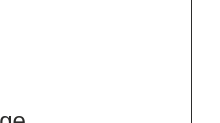Refer to the image and answer the question with as much detail as possible: What is the purpose of the blog post?

The purpose of the blog post is to provide fashion inspiration to readers, specifically on how to wear and incorporate scarves into their outfits, as stated in the description that it serves as a valuable resource for those interested in fashion and accessories.